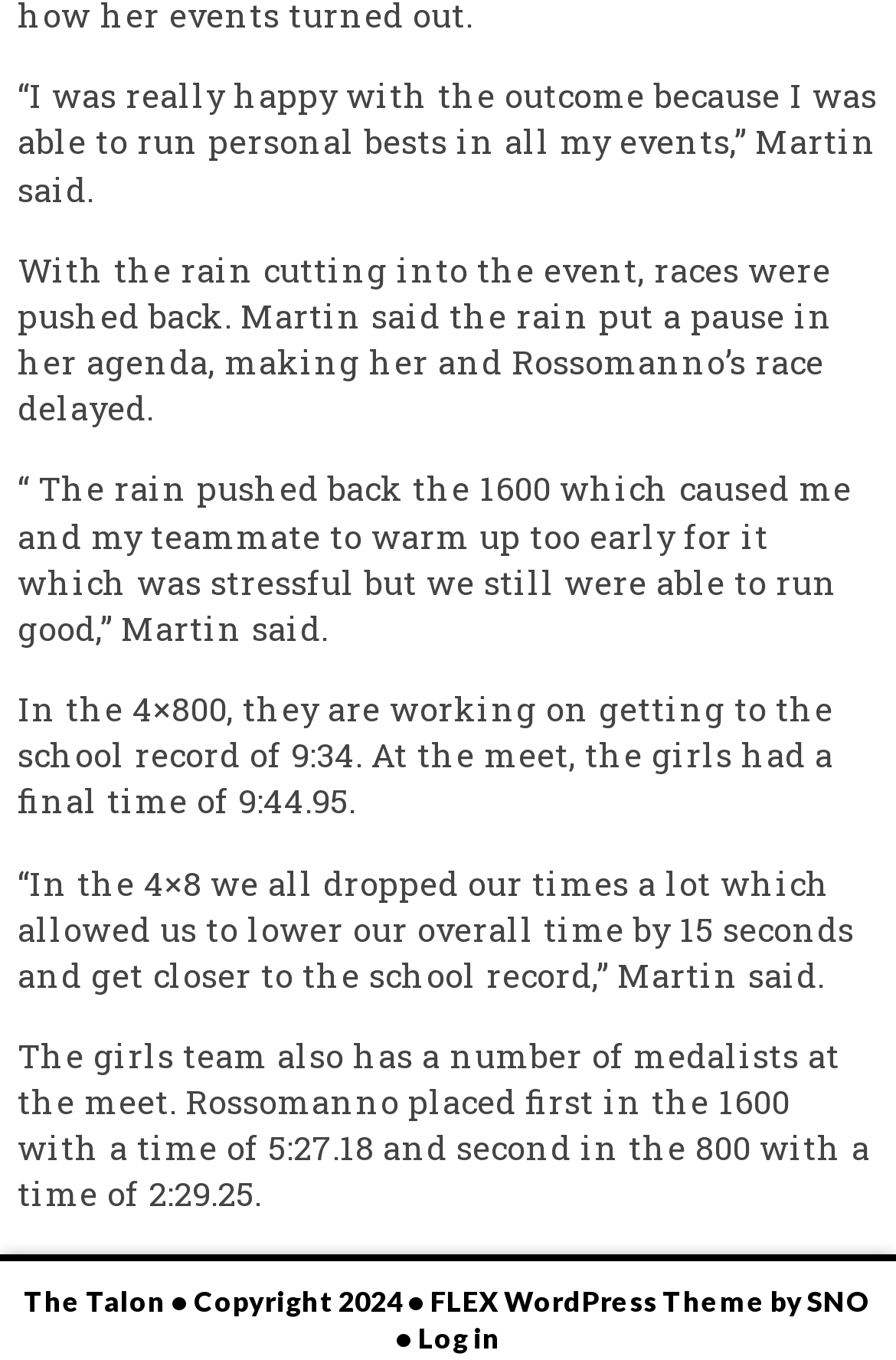Please provide a one-word or short phrase answer to the question:
What is the name of the publication mentioned at the top of the webpage?

The Talon